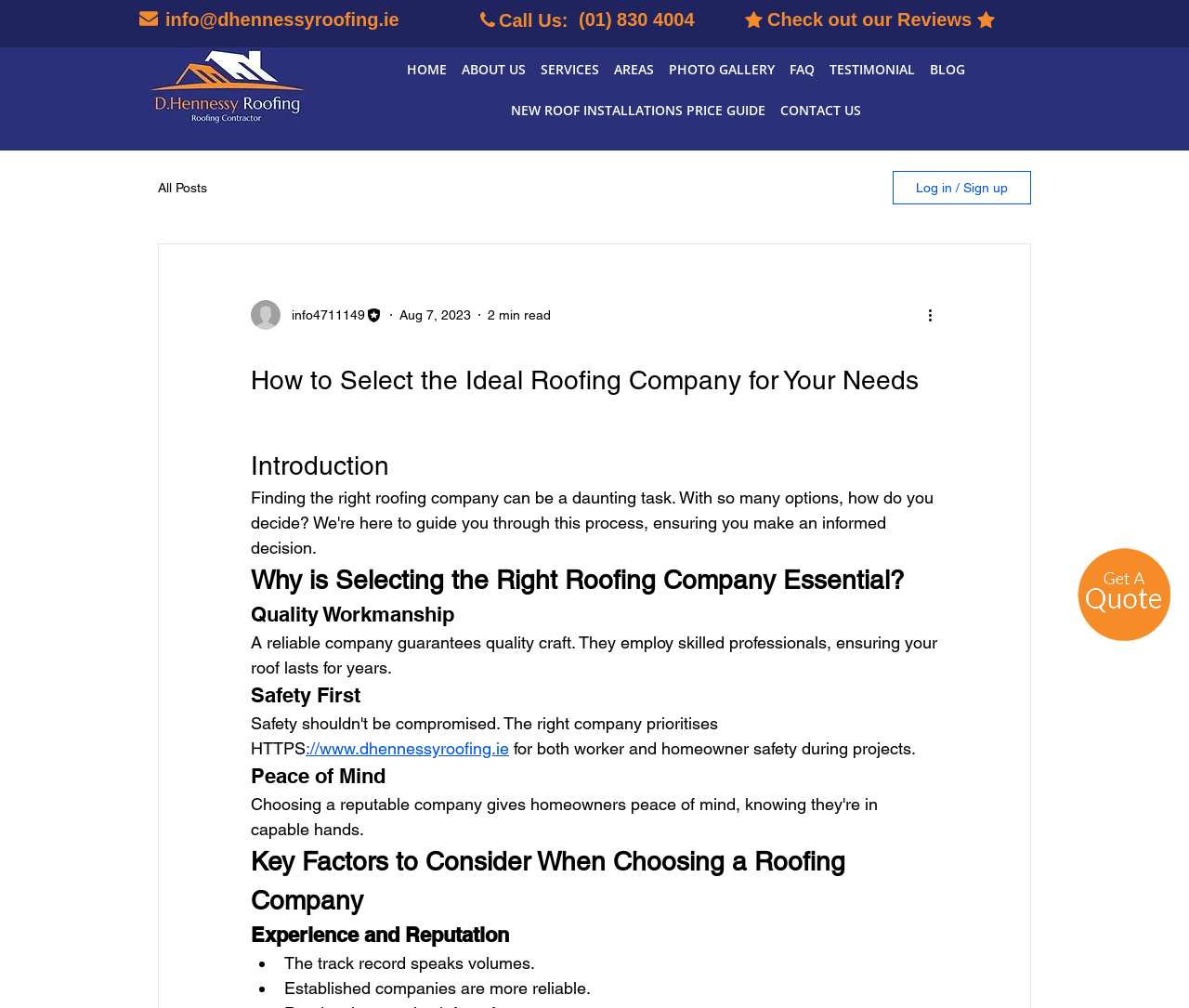Pinpoint the bounding box coordinates of the element that must be clicked to accomplish the following instruction: "Check out the company's reviews". The coordinates should be in the format of four float numbers between 0 and 1, i.e., [left, top, right, bottom].

[0.645, 0.018, 0.817, 0.028]